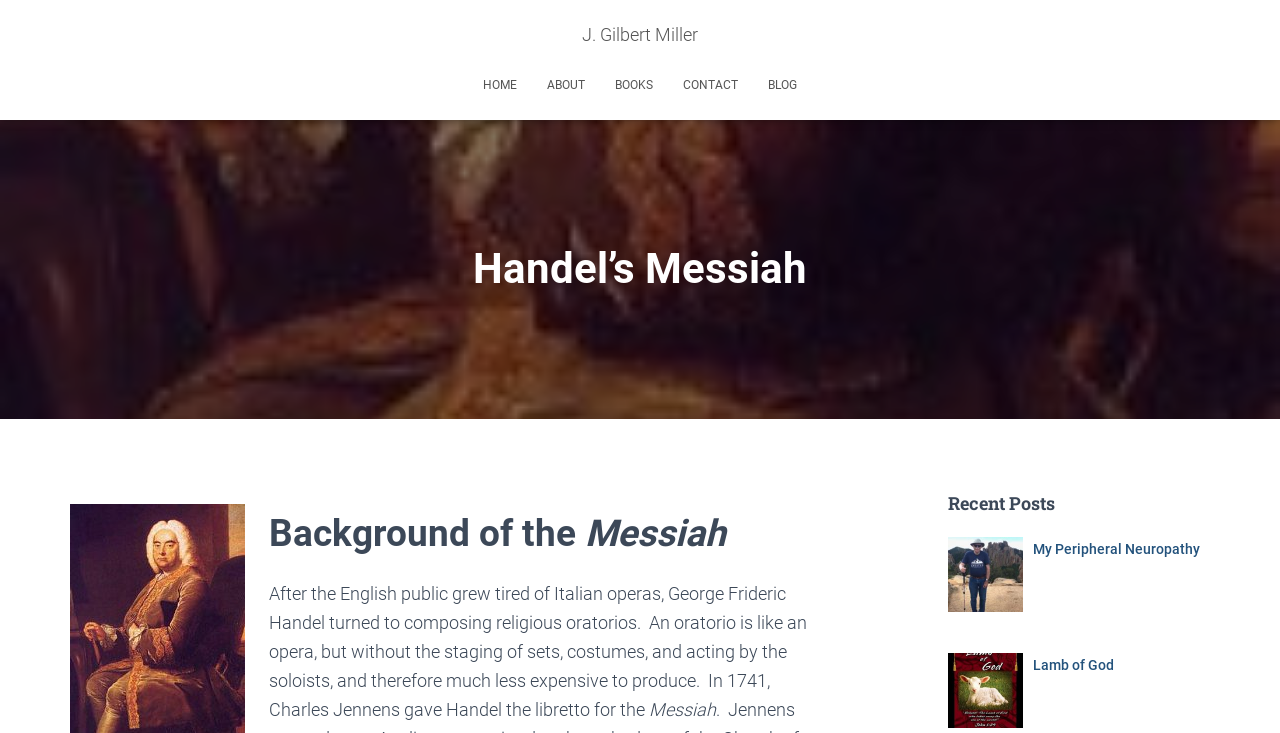Find the coordinates for the bounding box of the element with this description: "My Peripheral Neuropathy".

[0.807, 0.738, 0.938, 0.76]